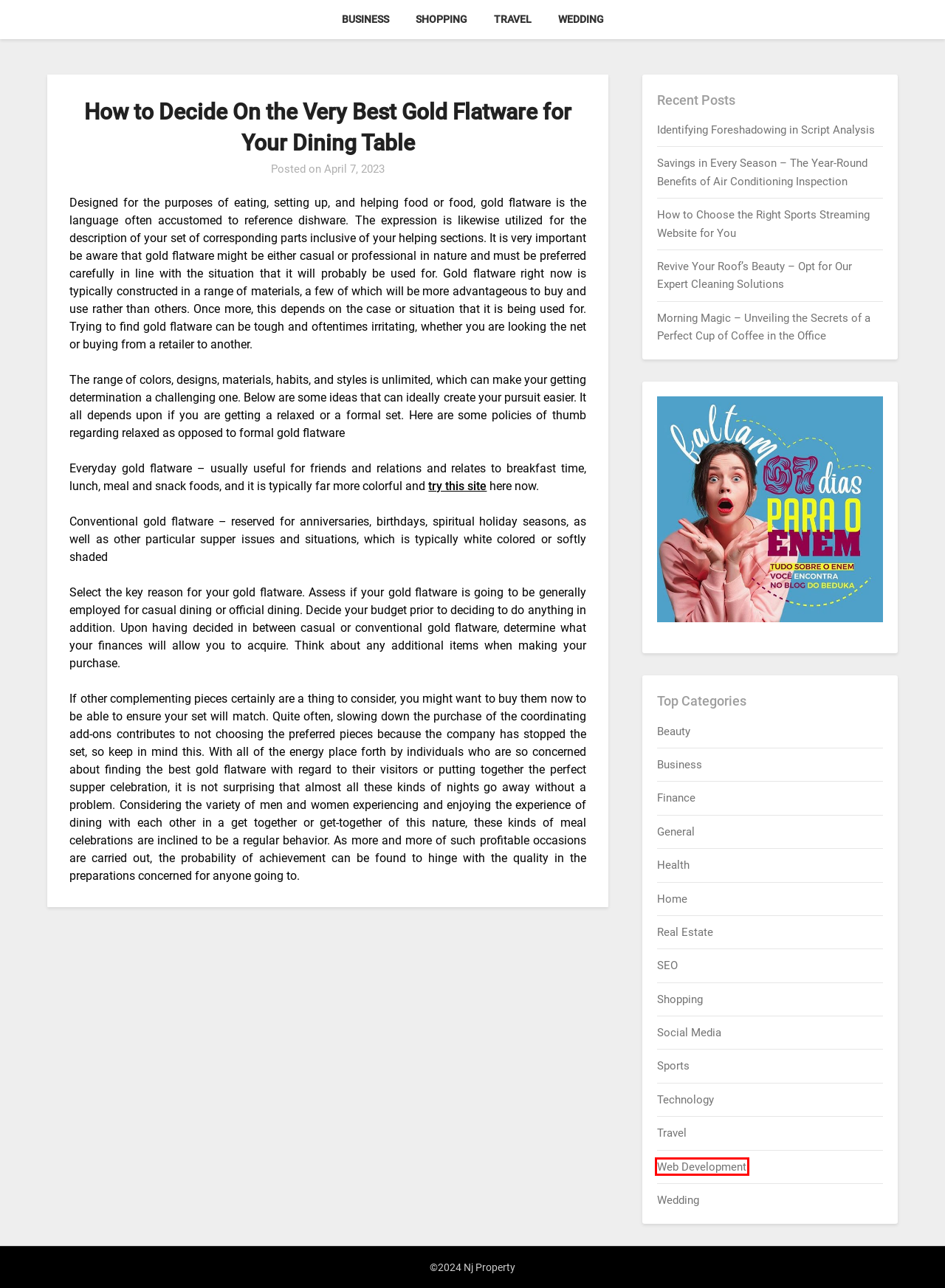Review the webpage screenshot provided, noting the red bounding box around a UI element. Choose the description that best matches the new webpage after clicking the element within the bounding box. The following are the options:
A. Technology – Nj Property
B. Identifying Foreshadowing in Script Analysis – Nj Property
C. Beauty – Nj Property
D. SEO – Nj Property
E. Business – Nj Property
F. Web Development – Nj Property
G. Social Media – Nj Property
H. Travel – Nj Property

F